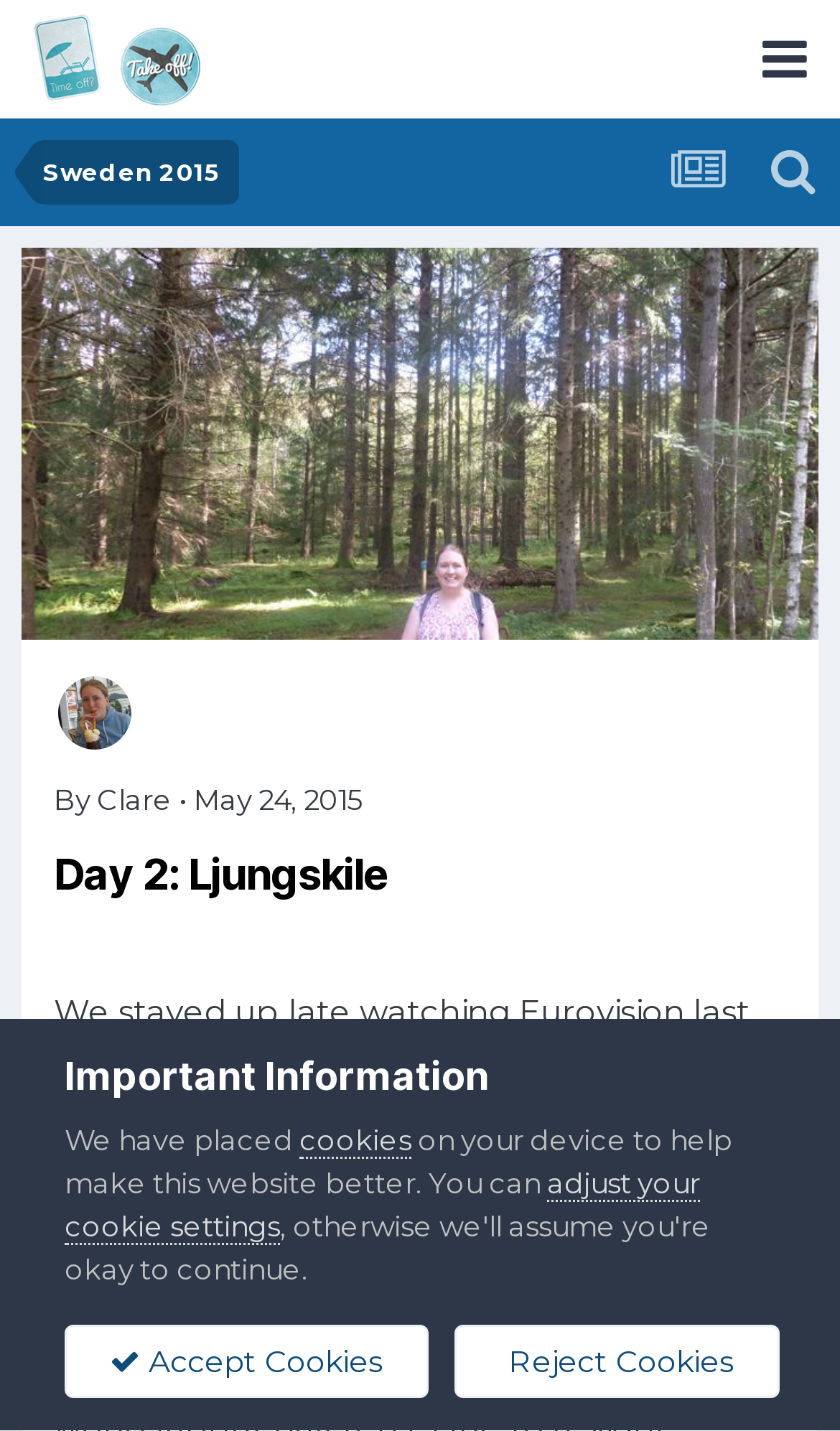Produce a meticulous description of the webpage.

This webpage appears to be a personal blog or travel journal, specifically detailing "Day 2: Ljungskile" in Sweden. At the top, there is a header section with a link to "Time Off, Take Off" accompanied by an image, and a navigation menu with links to "Sweden 2015" and other icons.

Below the header, there is a section with the author's name, "Clare", accompanied by an image, and a timestamp indicating the post was made on May 24, 2015. The main content of the page is a paragraph describing the author's experience watching Eurovision in Sweden, with a smiling emoticon at the end.

Further down the page, there is a heading titled "Important Information" followed by a section discussing the use of cookies on the website. This section includes links to adjust cookie settings and options to accept or reject cookies.

Throughout the page, there are several links and icons, including social media links and a search icon. The overall layout is organized, with clear headings and concise text.